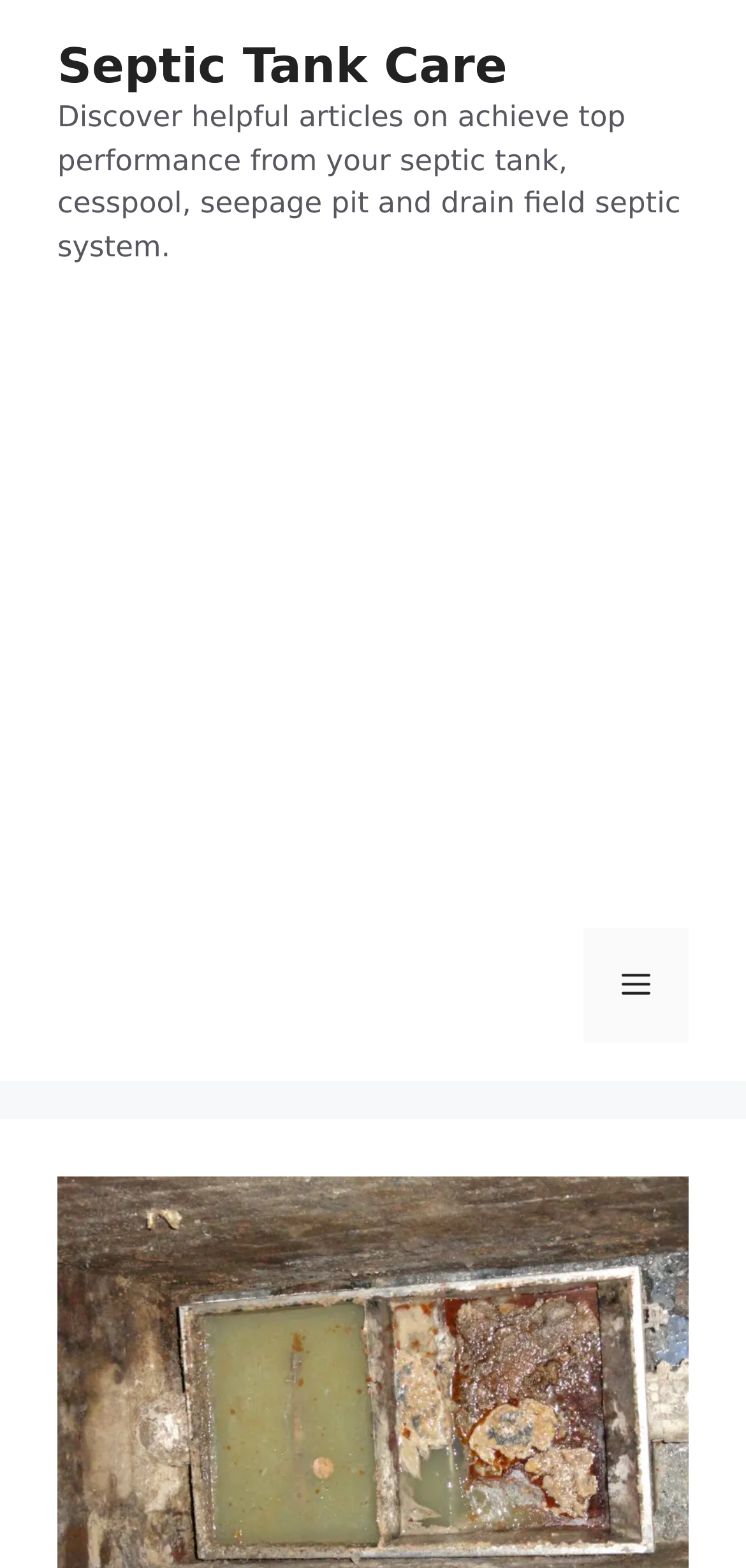Provide a short answer to the following question with just one word or phrase: What type of content is available on this website?

Helpful articles